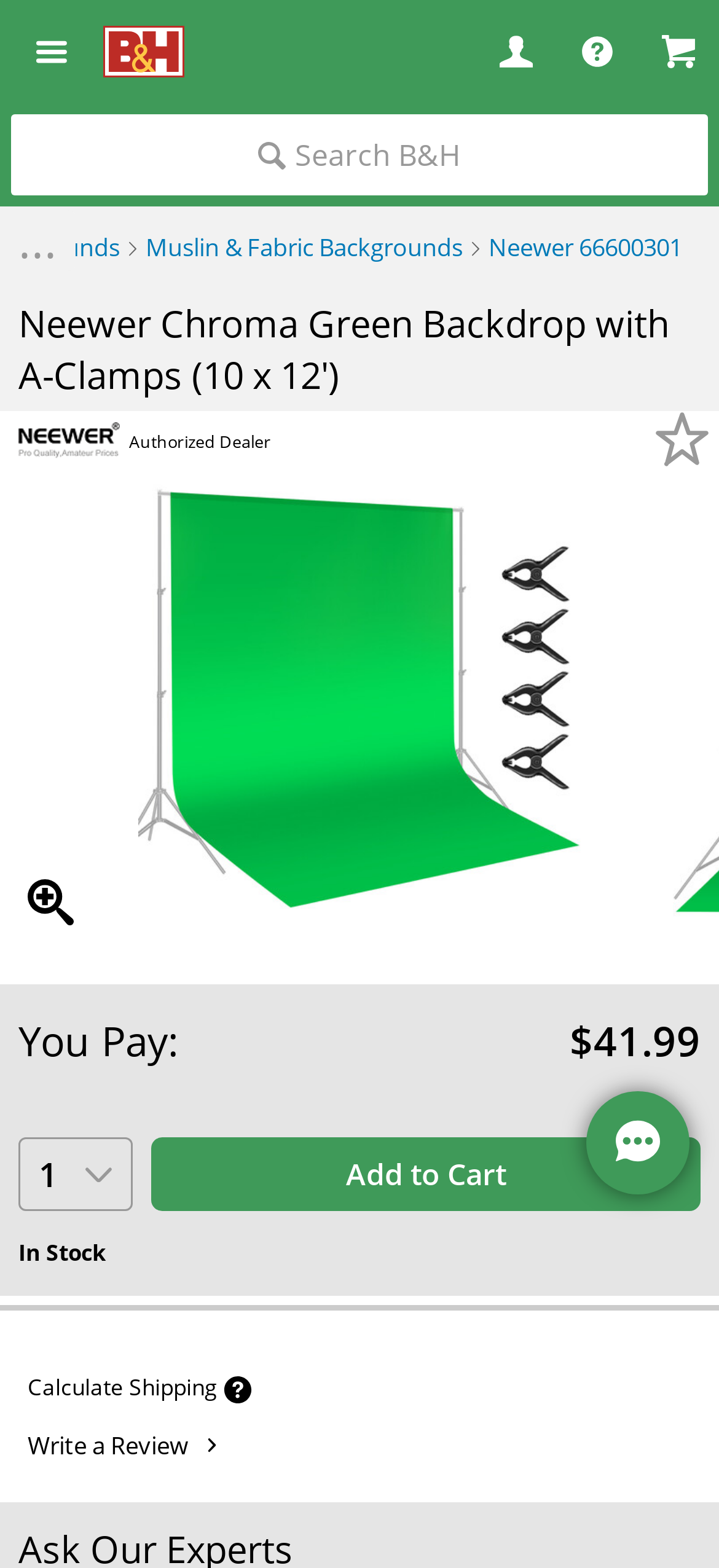Explain the webpage's design and content in an elaborate manner.

This webpage appears to be a product page for the Neewer Chroma Green Backdrop with A-Clamps (10 x 12'). At the top, there is a header section with a logo image, a link to B&H Photo Video Pro Audio Mobile, a search bar, and several other links and images. 

Below the header, there is a large image of the product, followed by a section with links to related categories, such as Muslin & Fabric Backgrounds. The product title, "Neewer Chroma Green Backdrop with A-Clamps (10 x 12')", is displayed prominently in a heading.

The product information section includes a link to the product details, a statement indicating that the seller is an authorized Neewer dealer, and a button to add the product to the shopping cart. The current price, $41.99, is displayed, along with a "You Pay:" label. There are also buttons to adjust the quantity and to add the product to the cart.

Further down, there is a section with a "Calculate Shipping" button and a link to write a review. At the bottom right, there is a button with an image, but its purpose is unclear.

Throughout the page, there are several images, including the product image, logo images, and icons for links and buttons. The overall layout is organized, with clear headings and concise text.